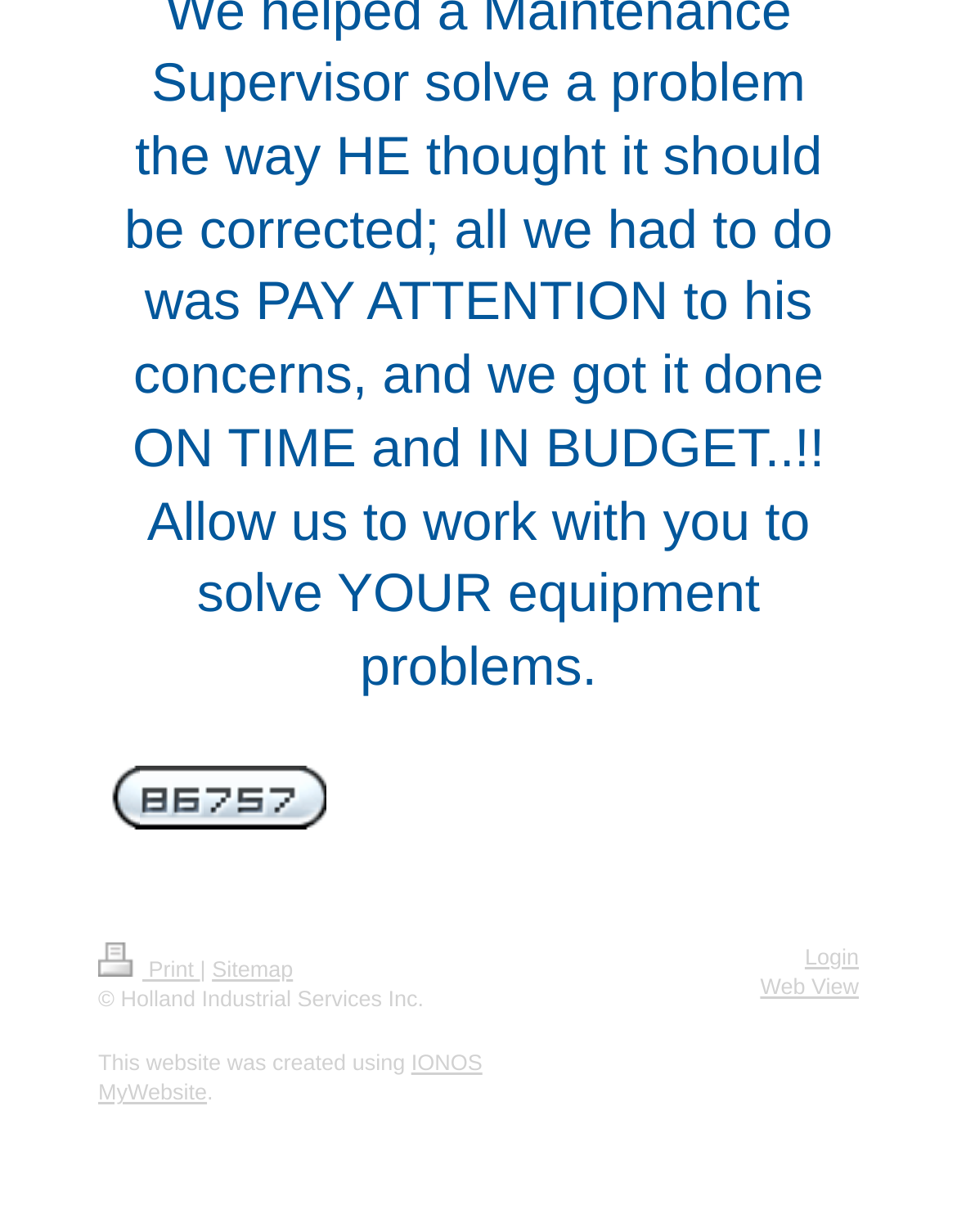Predict the bounding box of the UI element based on the description: "aria-label="Pinterest"". The coordinates should be four float numbers between 0 and 1, formatted as [left, top, right, bottom].

None